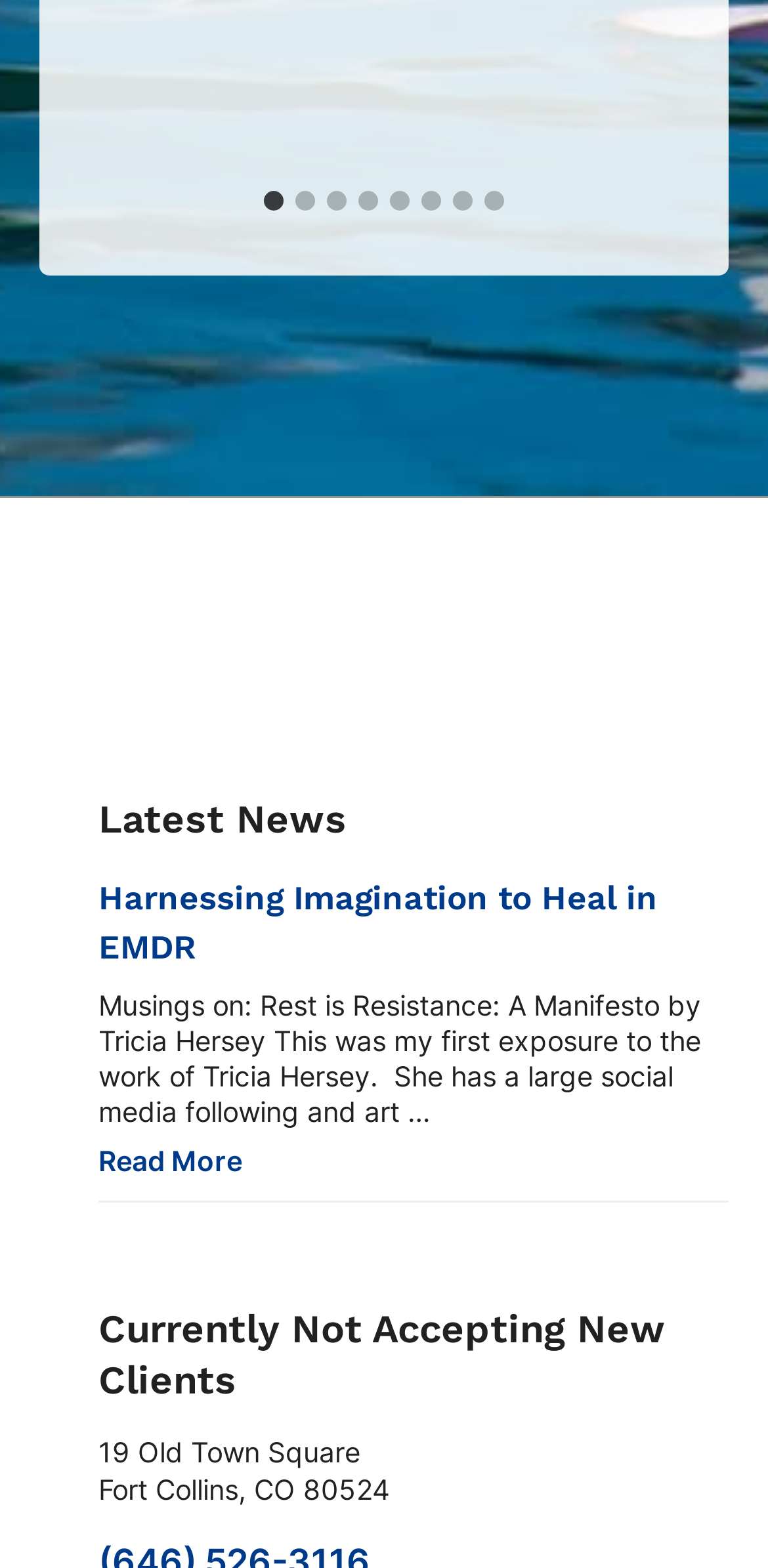Pinpoint the bounding box coordinates of the clickable element to carry out the following instruction: "Click the 'Search' link."

None